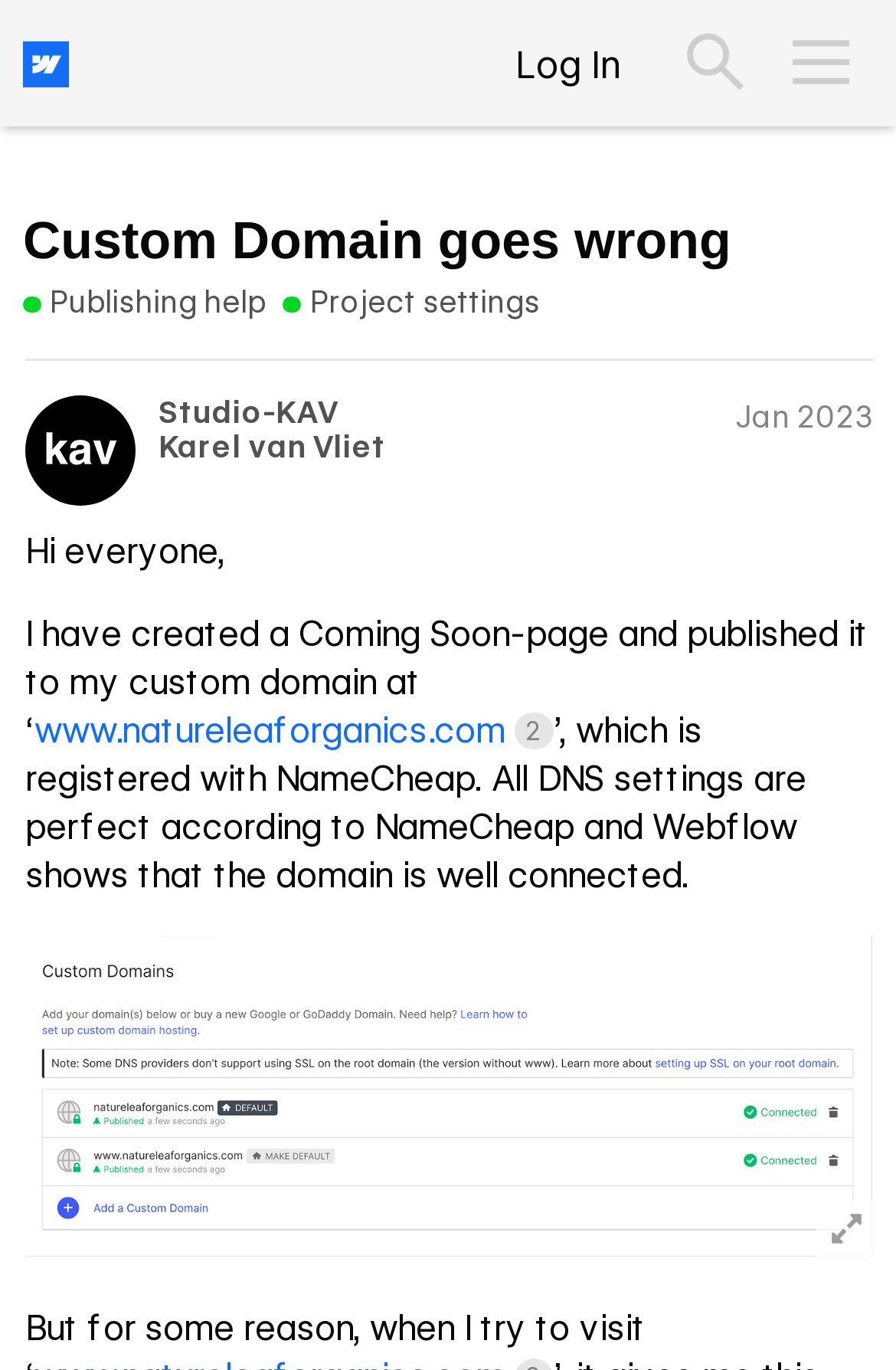Please identify the bounding box coordinates of the area that needs to be clicked to follow this instruction: "Search in the forum".

[0.741, 0.008, 0.857, 0.084]